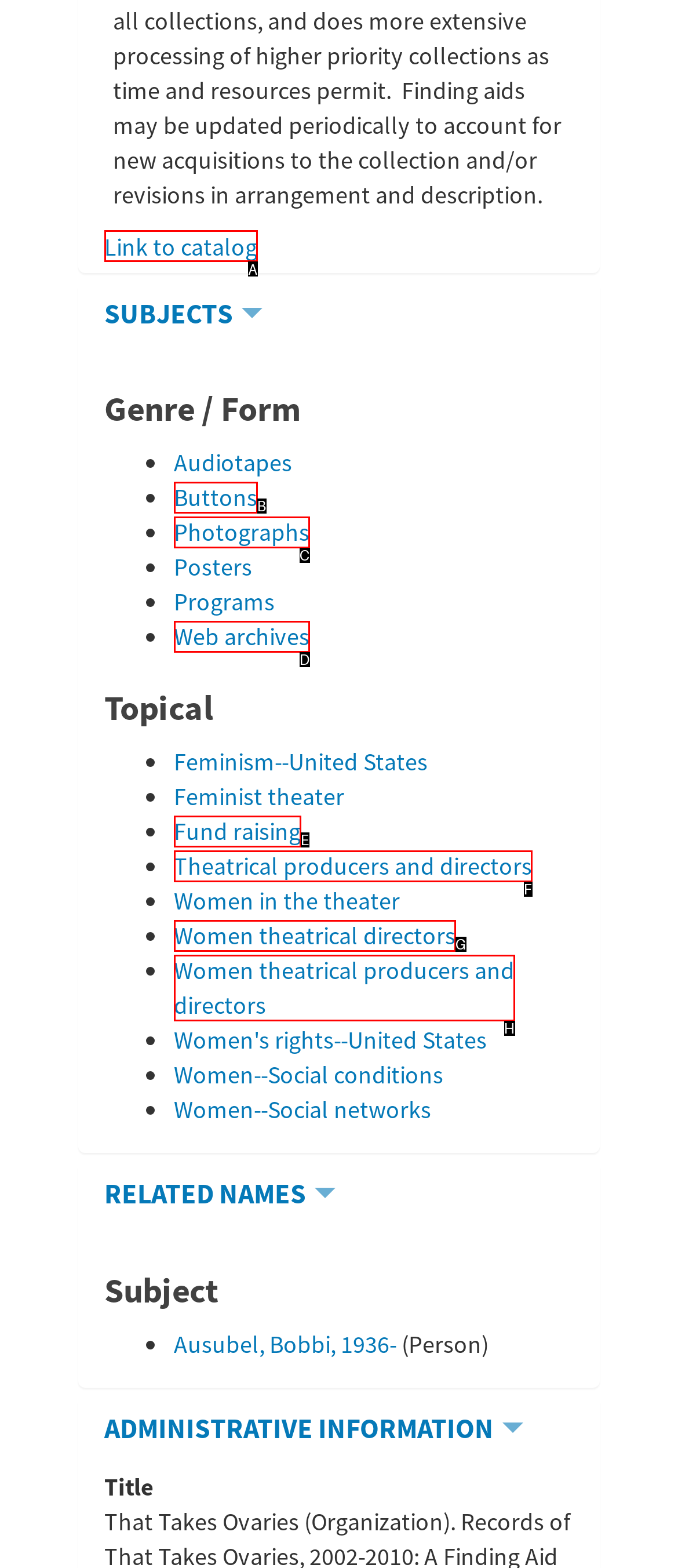Identify the letter of the UI element that corresponds to: Women theatrical producers and directors
Respond with the letter of the option directly.

H